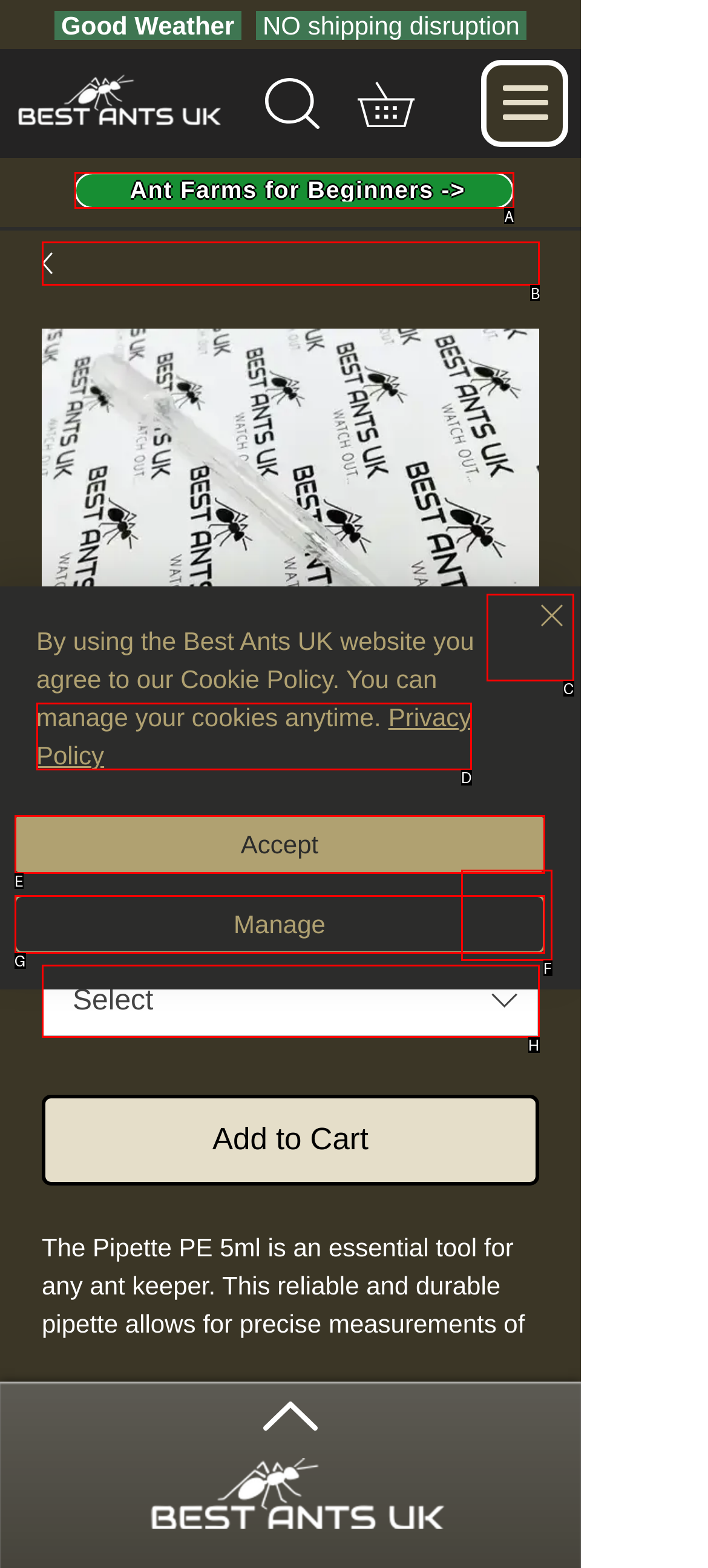Select the correct UI element to complete the task: View product details
Please provide the letter of the chosen option.

B